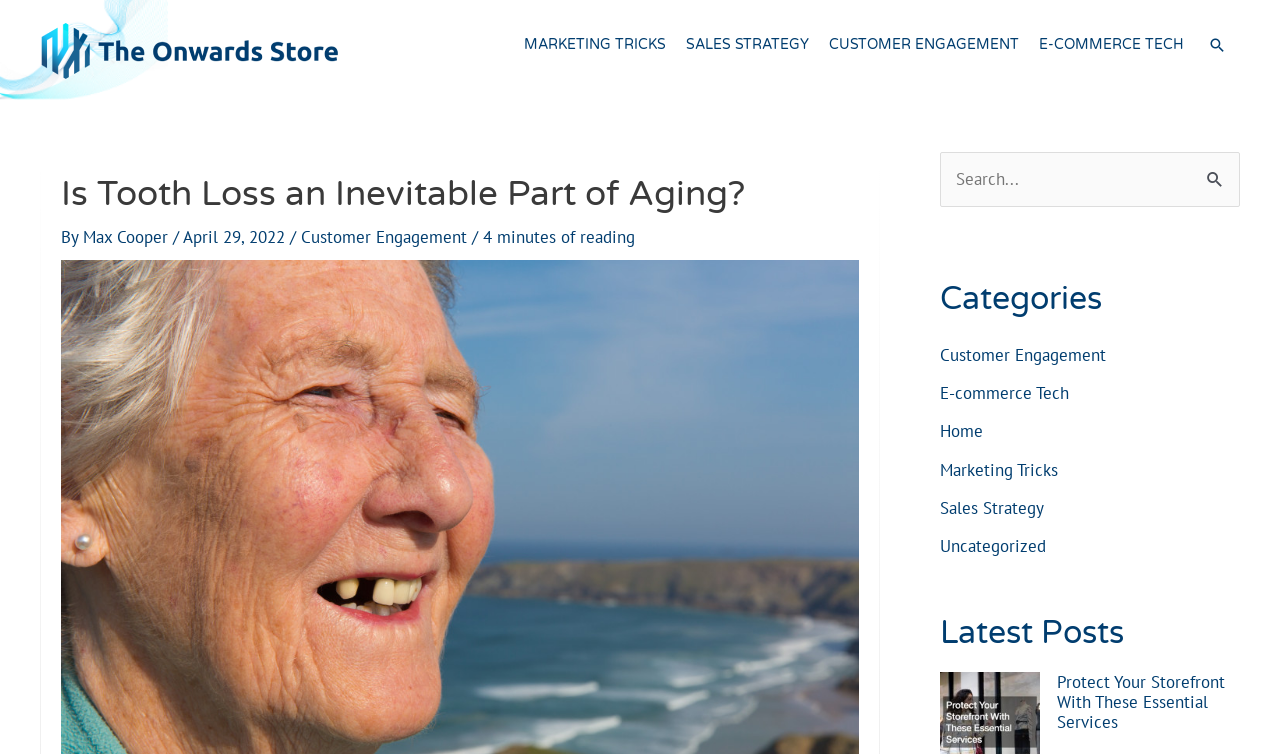Offer a detailed explanation of the webpage layout and contents.

The webpage is about the Onward Store, with a focus on the topic of tooth loss and aging. At the top left, there is a logo of the Onward Store, accompanied by a navigation menu that spans across the top of the page. The navigation menu consists of five links: MARKETING TRICKS, SALES STRATEGY, CUSTOMER ENGAGEMENT, E-COMMERCE TECH, and a search icon link.

Below the navigation menu, there is a heading that reads "Is Tooth Loss an Inevitable Part of Aging?" followed by the author's name, Max Cooper, and the date of publication, April 29, 2022. The article is categorized under Customer Engagement and is estimated to take 4 minutes to read.

On the right side of the page, there is a complementary section that contains a search bar with a placeholder text "Search..." and a search button. Below the search bar, there are several links to categories, including Customer Engagement, E-commerce Tech, Home, Marketing Tricks, Sales Strategy, and Uncategorized.

Further down, there is a heading that reads "Latest Posts", followed by a link to an article titled "Protect Your Storefront With These Essential Services".